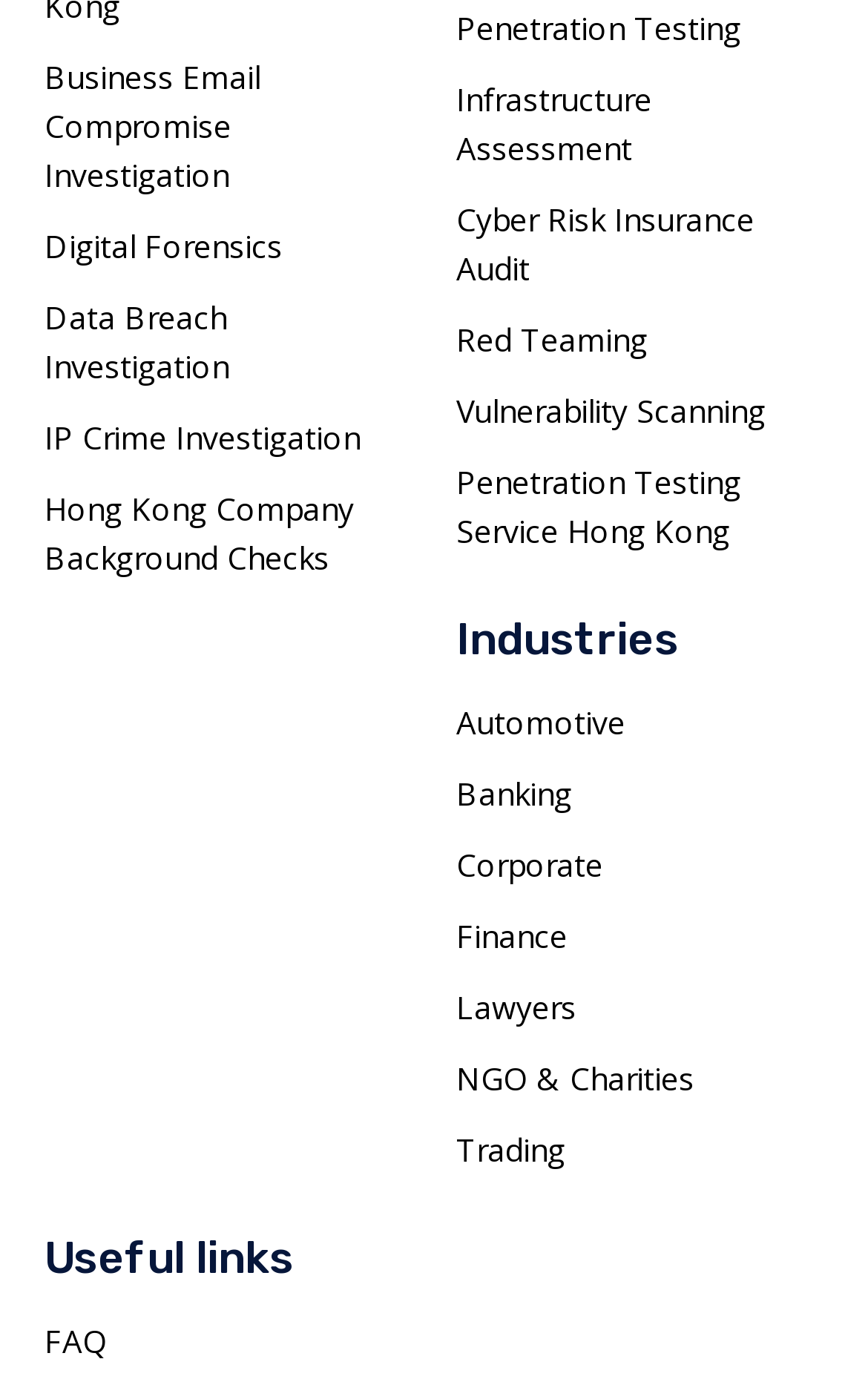Highlight the bounding box of the UI element that corresponds to this description: "Data Breach Investigation".

[0.051, 0.205, 0.474, 0.292]